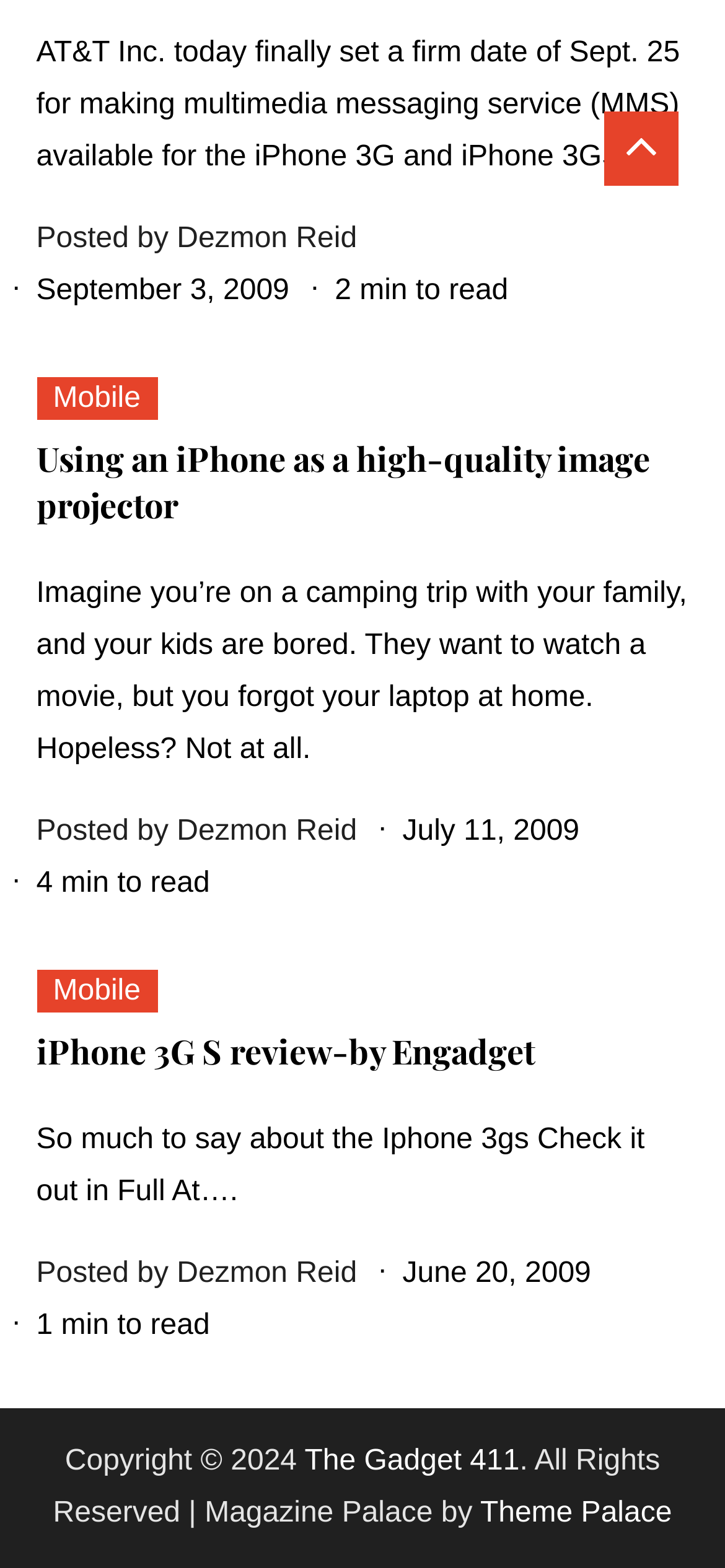Find the bounding box coordinates for the area you need to click to carry out the instruction: "Check the post about iPhone 3G S review by Engadget". The coordinates should be four float numbers between 0 and 1, indicated as [left, top, right, bottom].

[0.05, 0.656, 0.95, 0.686]